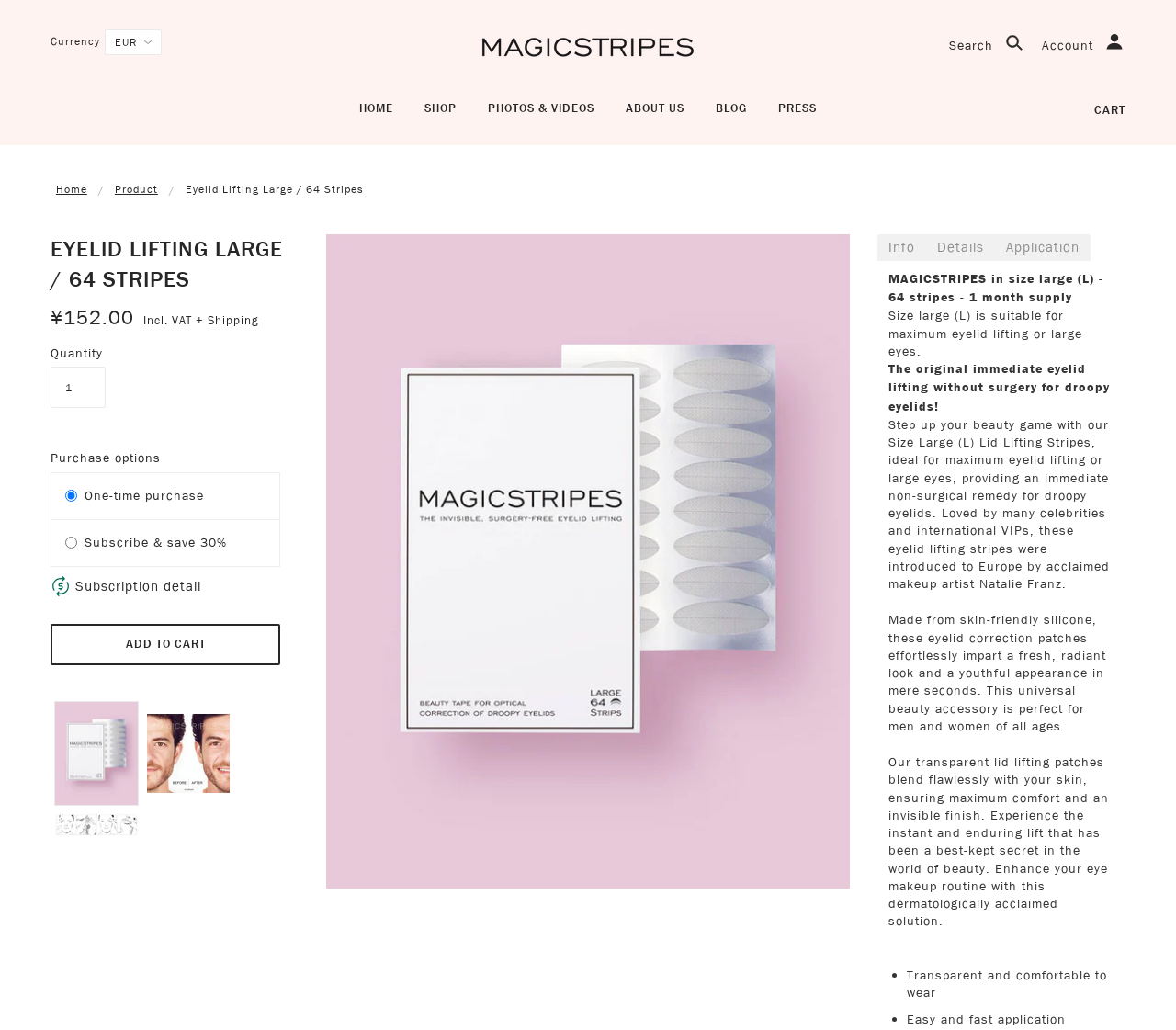Please identify the bounding box coordinates of the area that needs to be clicked to fulfill the following instruction: "Search."

[0.807, 0.033, 0.87, 0.053]